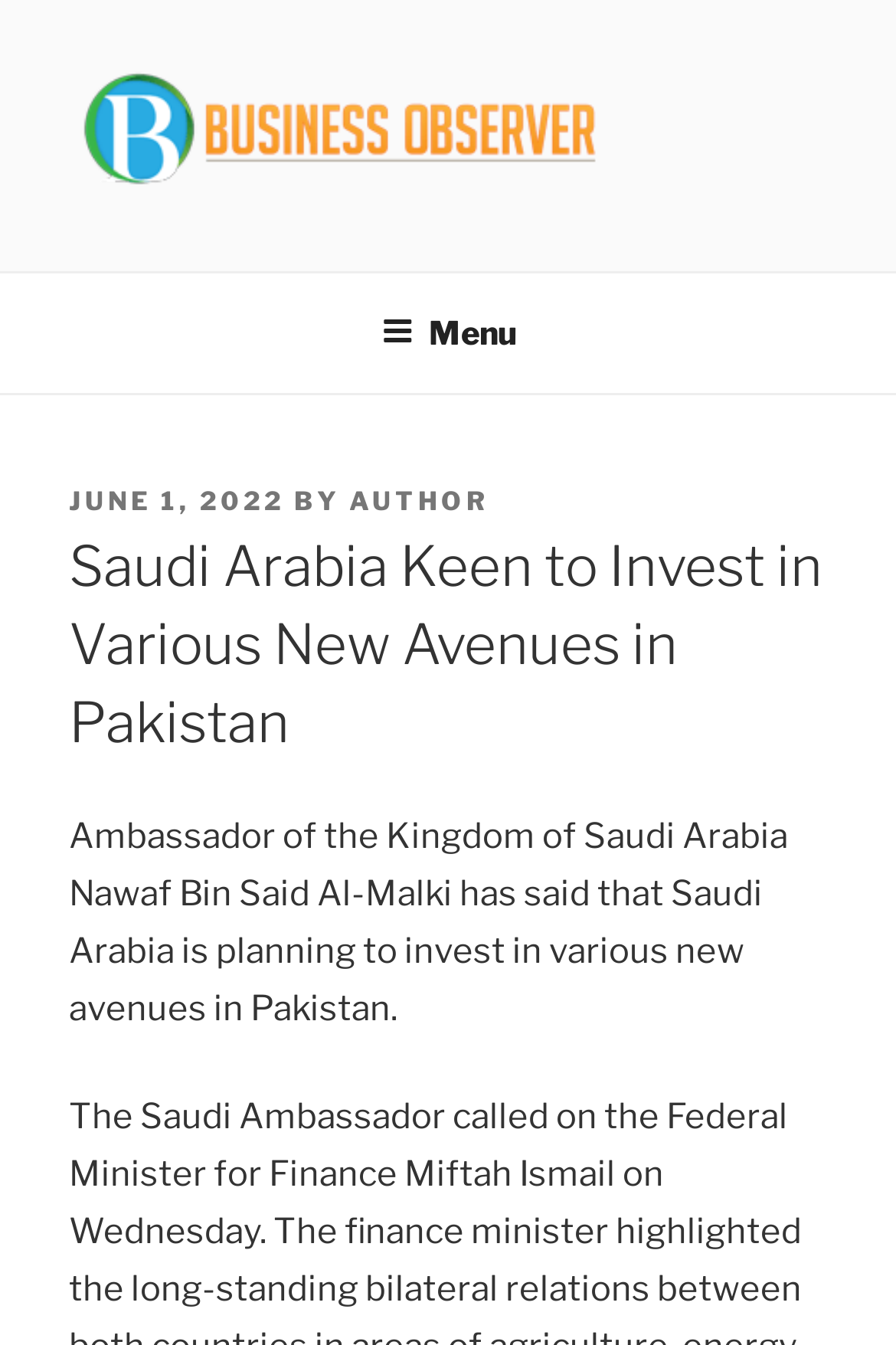From the given element description: "parent_node: BUSINESS OBSERVER", find the bounding box for the UI element. Provide the coordinates as four float numbers between 0 and 1, in the order [left, top, right, bottom].

[0.077, 0.026, 0.735, 0.176]